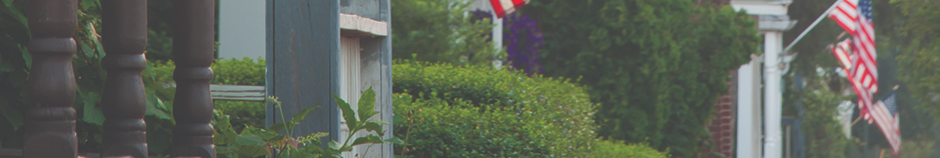What is the atmosphere of the scene?
Answer with a single word or short phrase according to what you see in the image.

Serene and inviting